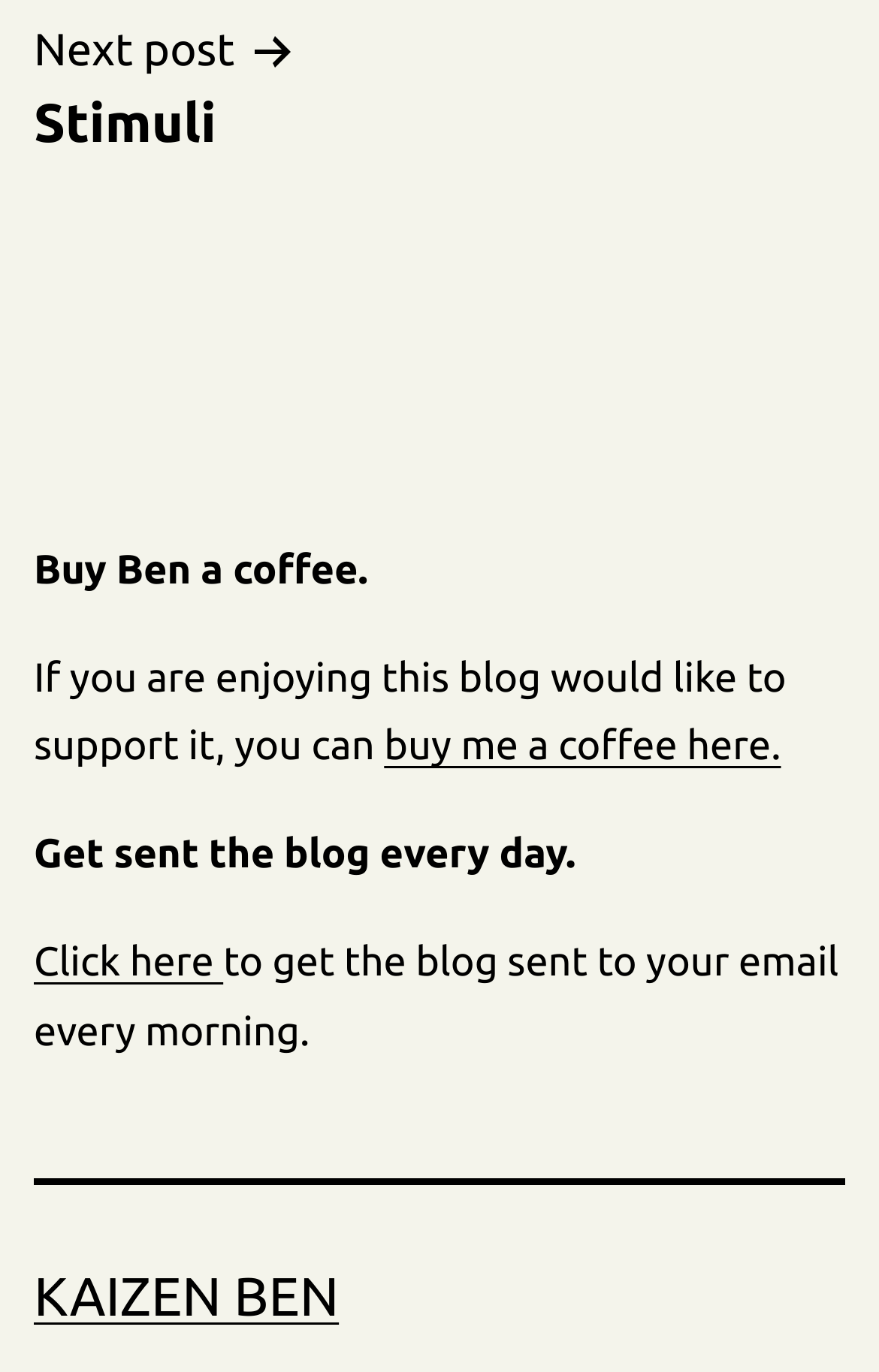Respond to the question with just a single word or phrase: 
Where can I find the blog sent to my email?

Click here